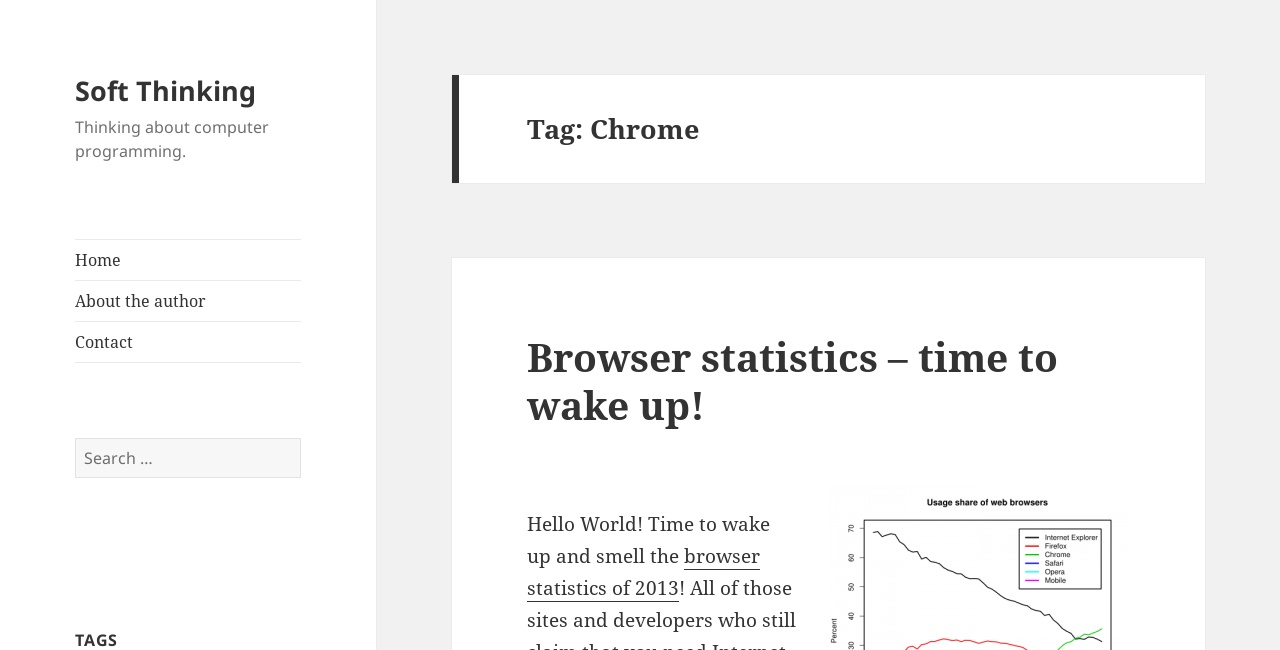Return the bounding box coordinates of the UI element that corresponds to this description: "Soft Thinking". The coordinates must be given as four float numbers in the range of 0 and 1, [left, top, right, bottom].

[0.059, 0.111, 0.2, 0.168]